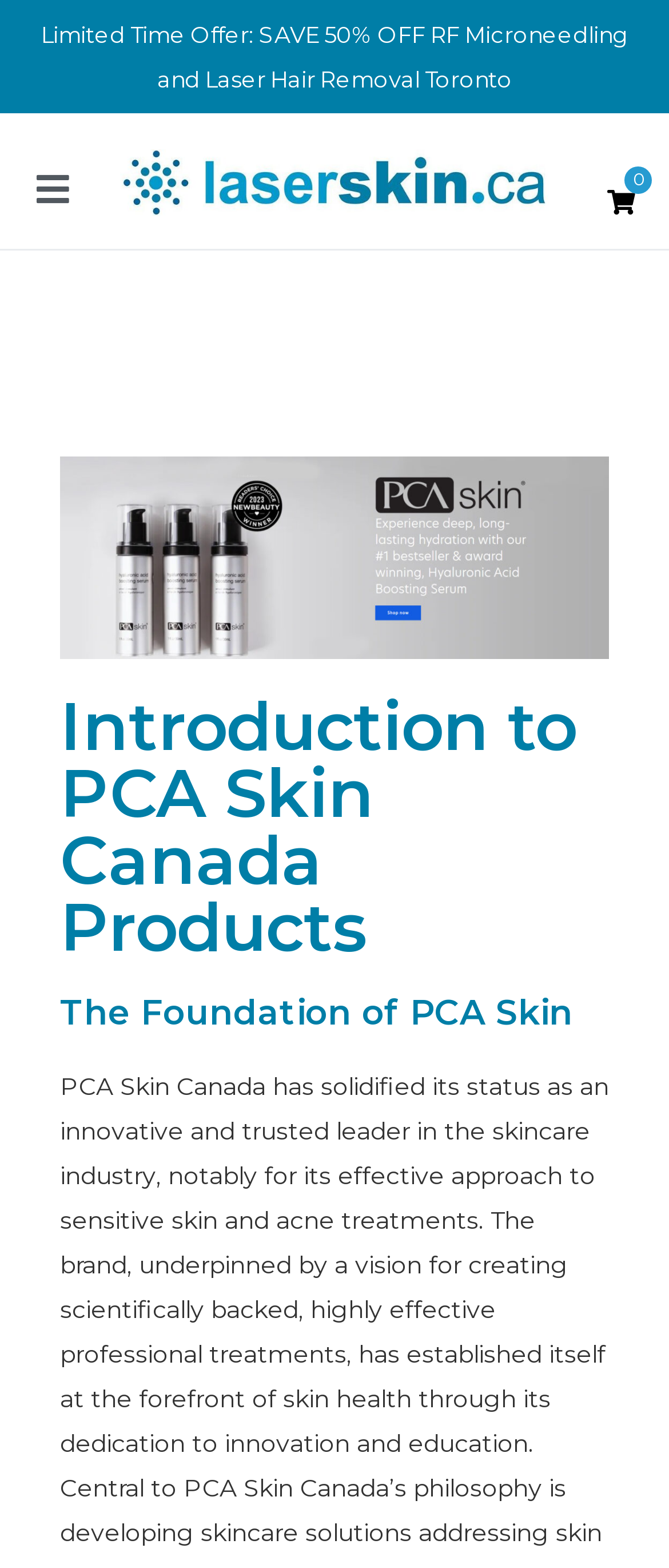Give an extensive and precise description of the webpage.

The webpage is about PCA Skin Canada, an official reseller of PCA Skin products. At the top of the page, there is a limited-time offer announcement, "SAVE 50% OFF RF Microneedling and Laser Hair Removal Toronto", which is prominently displayed. 

To the right of this announcement, there is the LASERSKIN.CA logo, which is also a clickable link. Below the logo, there is a text link "LASERSKIN.CA, Laser Hair Removal And Skin Care Clinic Toronto". 

On the top-right corner, there is a small icon with the number "0" inside. 

On the top-left corner, there is a "Primary Menu" button. When expanded, it reveals a section with an image of PCA Skin Canada products and two headings: "Introduction to PCA Skin Canada Products" and "The Foundation of PCA Skin".